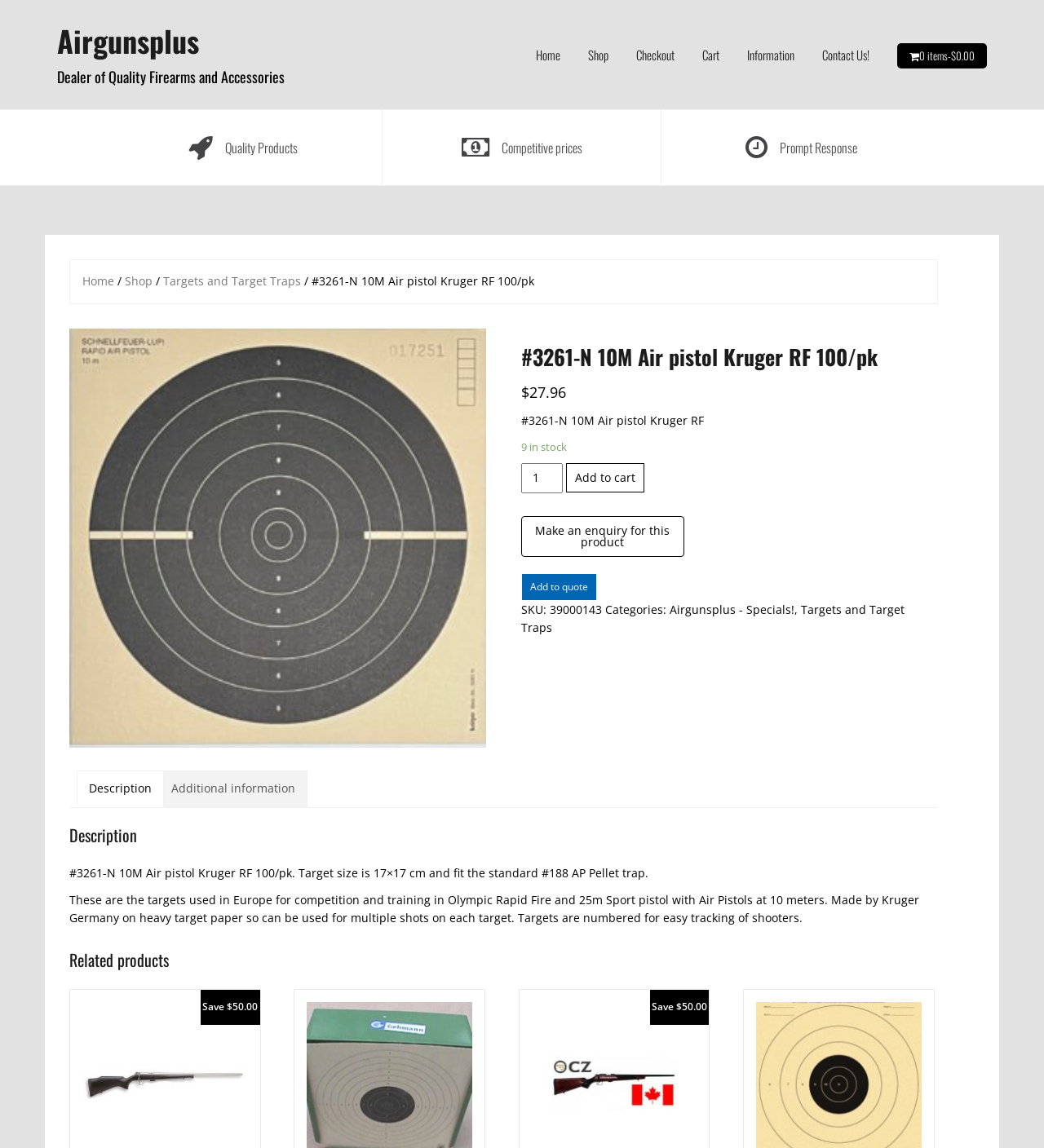What is the price of the air pistol?
Please look at the screenshot and answer using one word or phrase.

$27.96